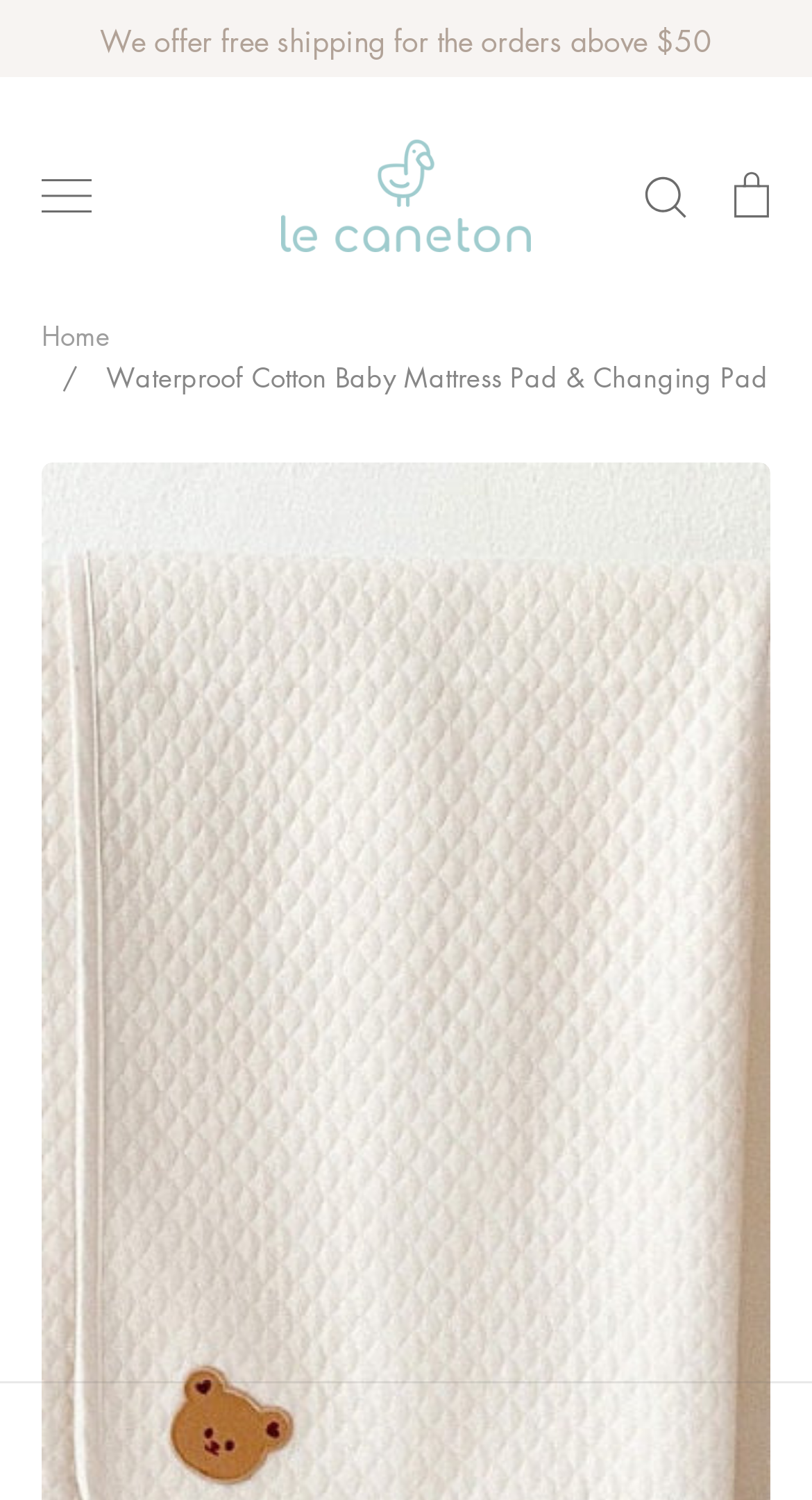Determine the main heading of the webpage and generate its text.

Waterproof Cotton Baby Mattress Pad & Changing Pad